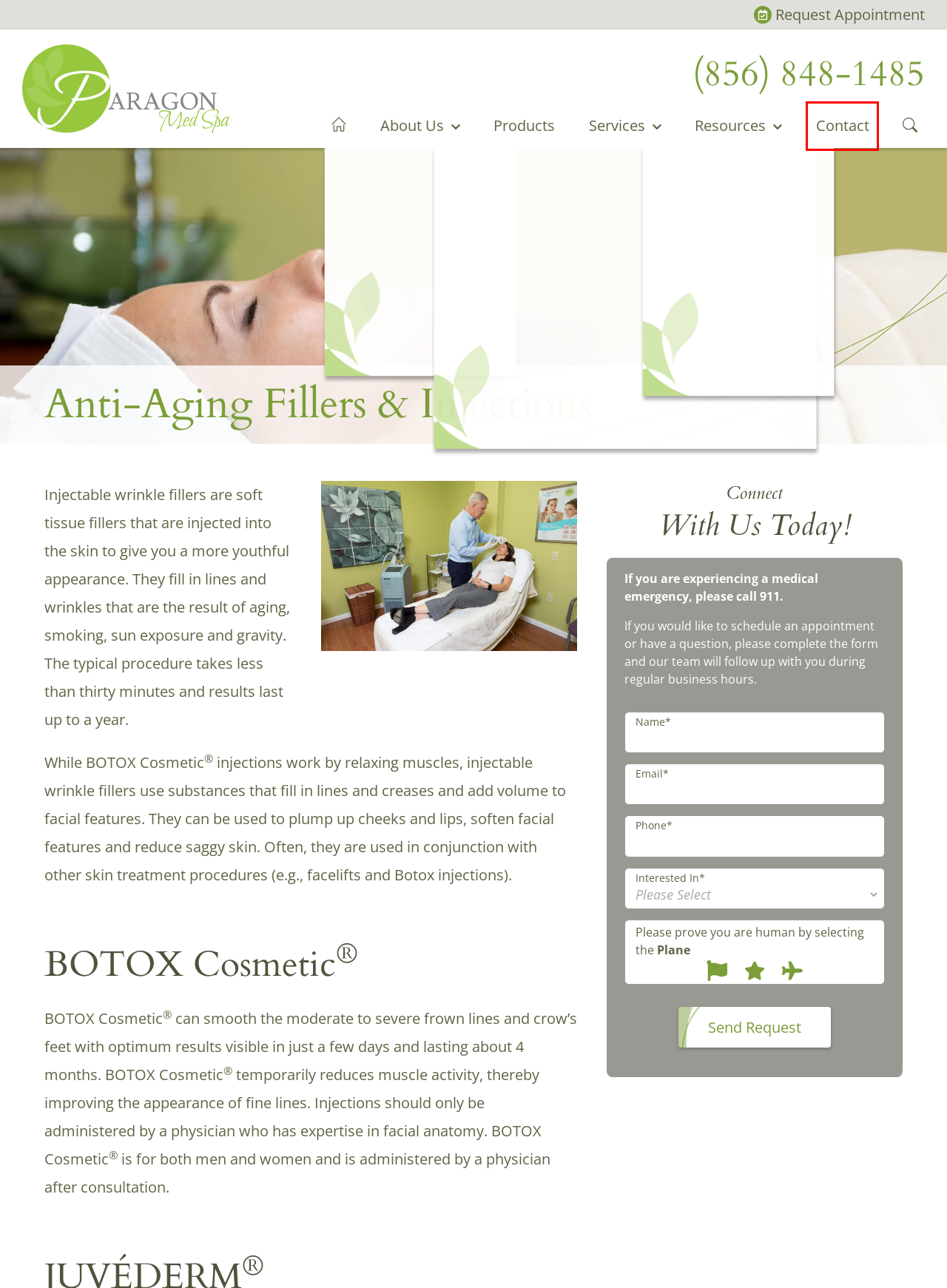You are given a screenshot of a webpage with a red bounding box around an element. Choose the most fitting webpage description for the page that appears after clicking the element within the red bounding box. Here are the candidates:
A. Paragon Med Spa - Renew, Revitalize, and Reflect
B. Services | Paragon Med Spa
C. Our Location | Paragon Med Spa
D. Products | Paragon Med Spa
E. Resources | Paragon Med Spa
F. About Us | Paragon Med Spa
G. Request Appointment | Paragon Med Spa
H. Terms & Conditions | Paragon Med Spa

C